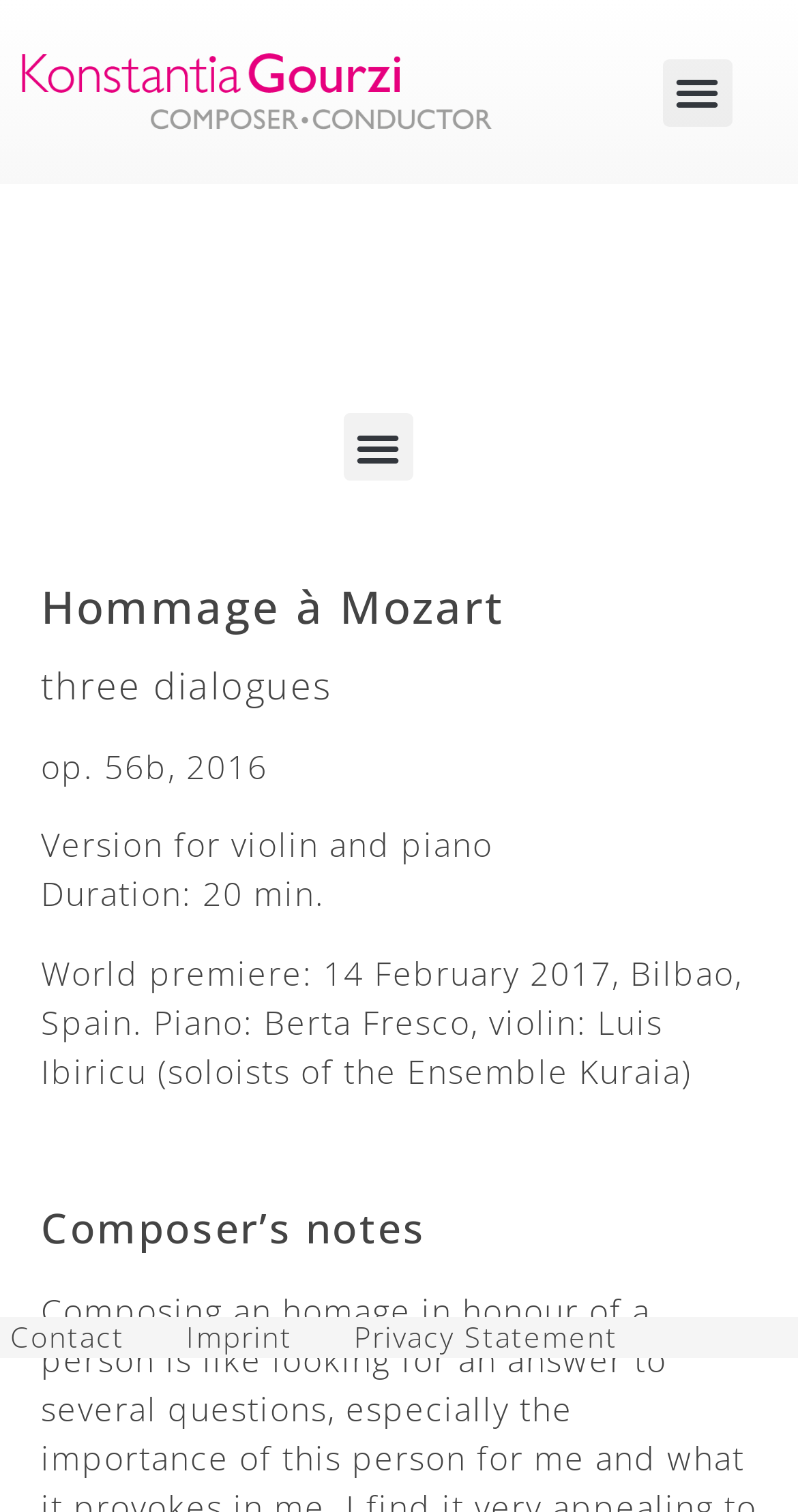Please give a succinct answer using a single word or phrase:
What is the duration of Hommage à Mozart?

20 min